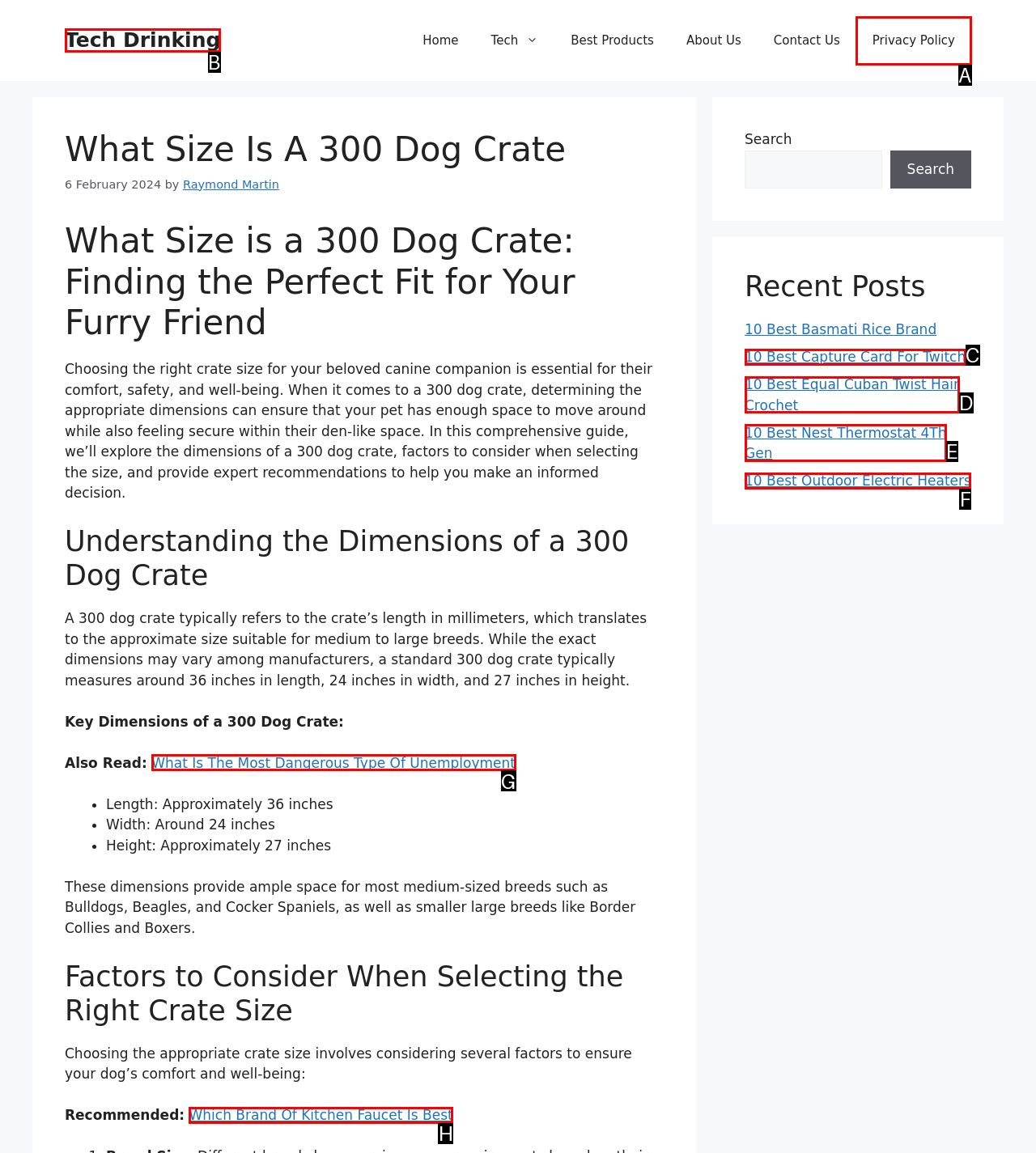Identify the matching UI element based on the description: 10 Best Outdoor Electric Heaters
Reply with the letter from the available choices.

F